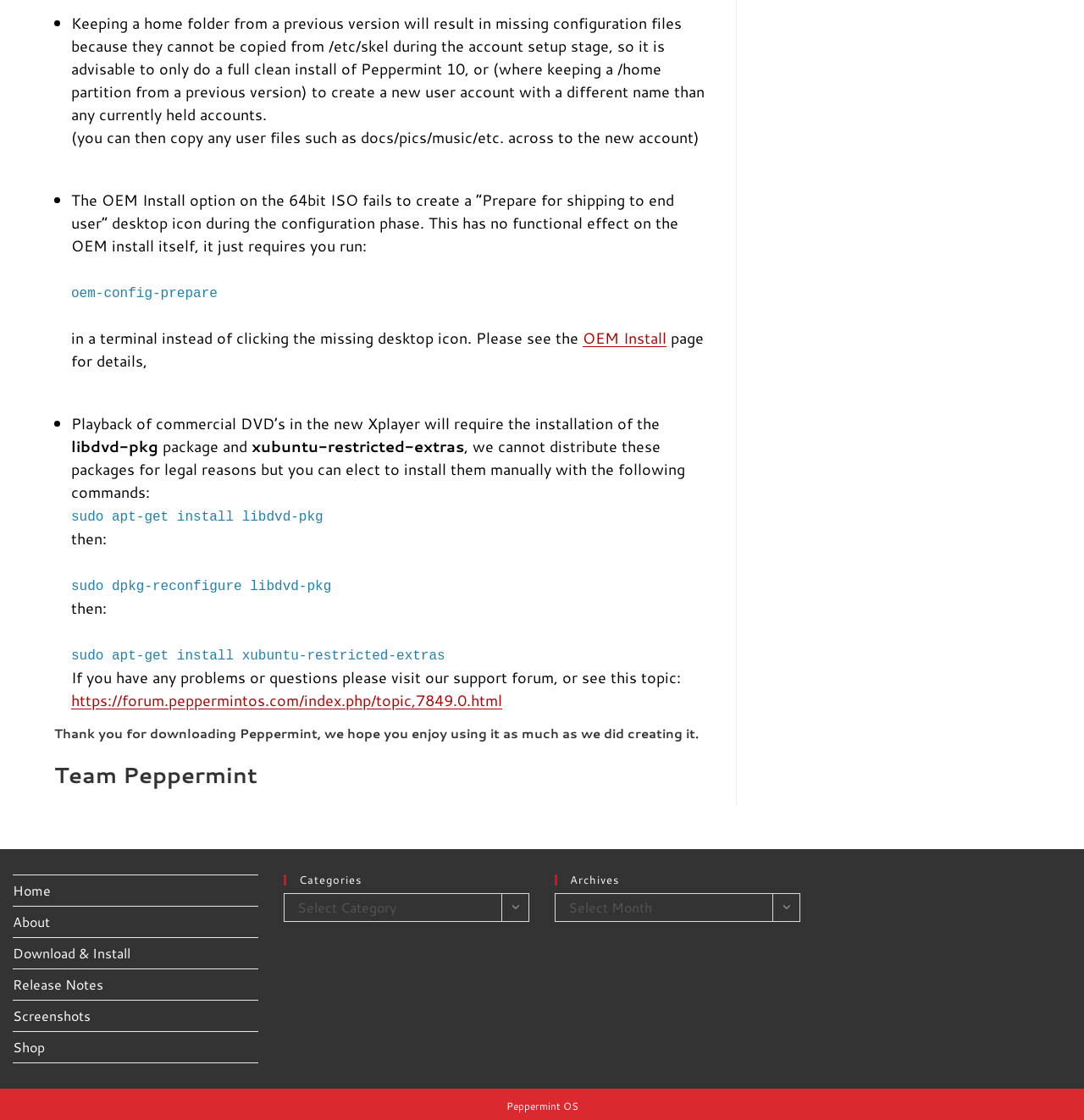What is the name of the team that created Peppermint?
Based on the visual content, answer with a single word or a brief phrase.

Team Peppermint